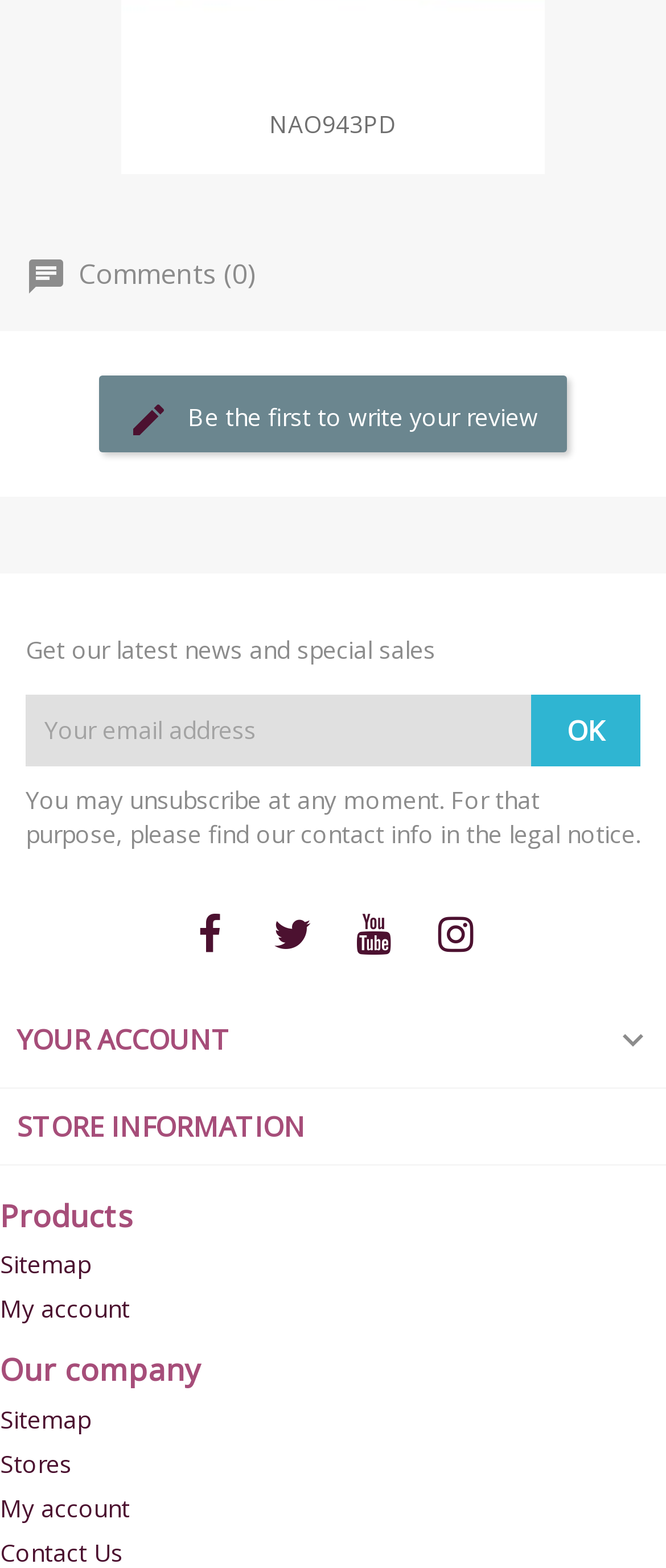Specify the bounding box coordinates of the element's region that should be clicked to achieve the following instruction: "Check my account". The bounding box coordinates consist of four float numbers between 0 and 1, in the format [left, top, right, bottom].

[0.0, 0.824, 0.195, 0.845]